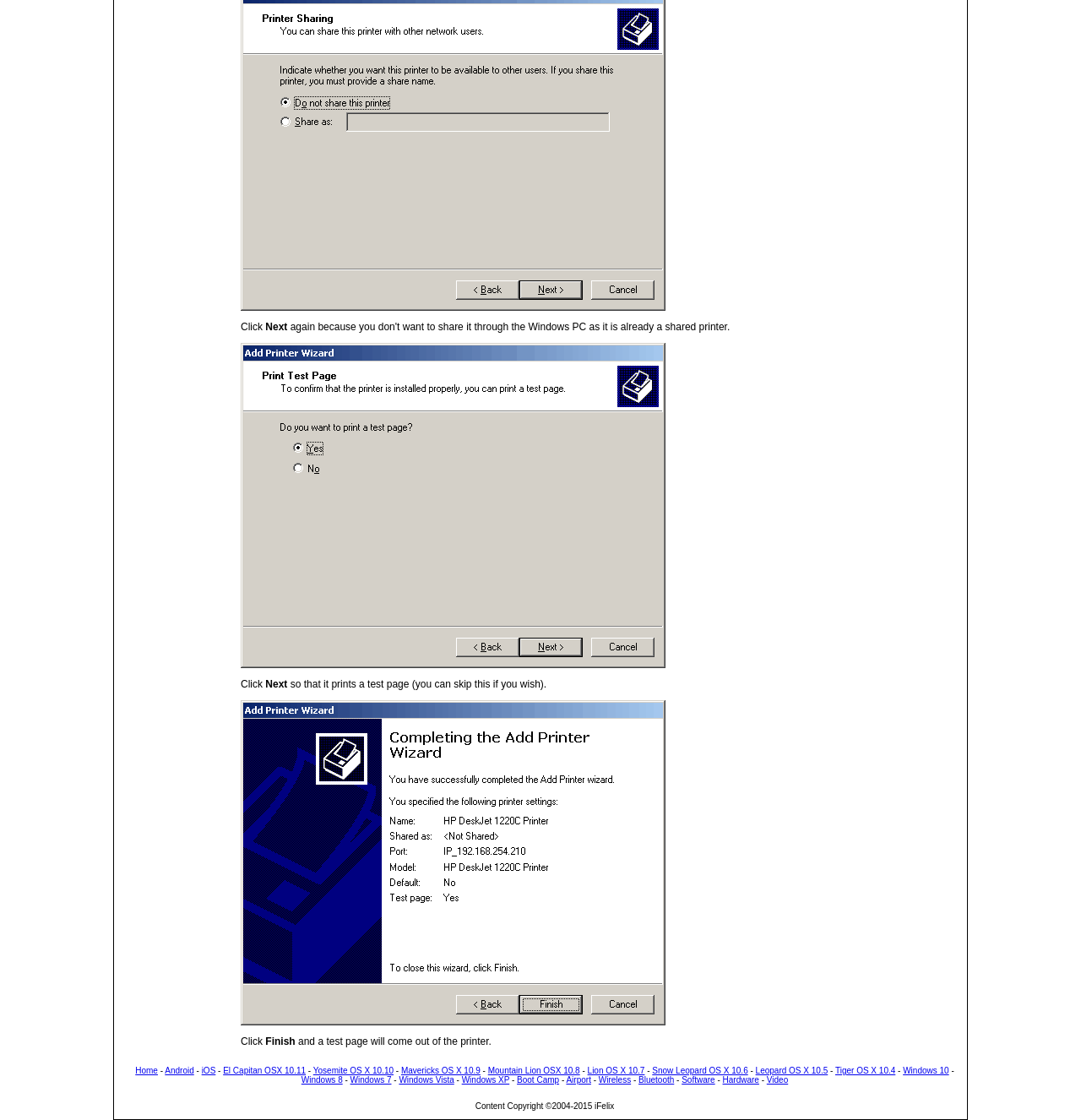Please locate the bounding box coordinates of the element that should be clicked to complete the given instruction: "Click 'Windows 10'".

[0.835, 0.952, 0.878, 0.96]